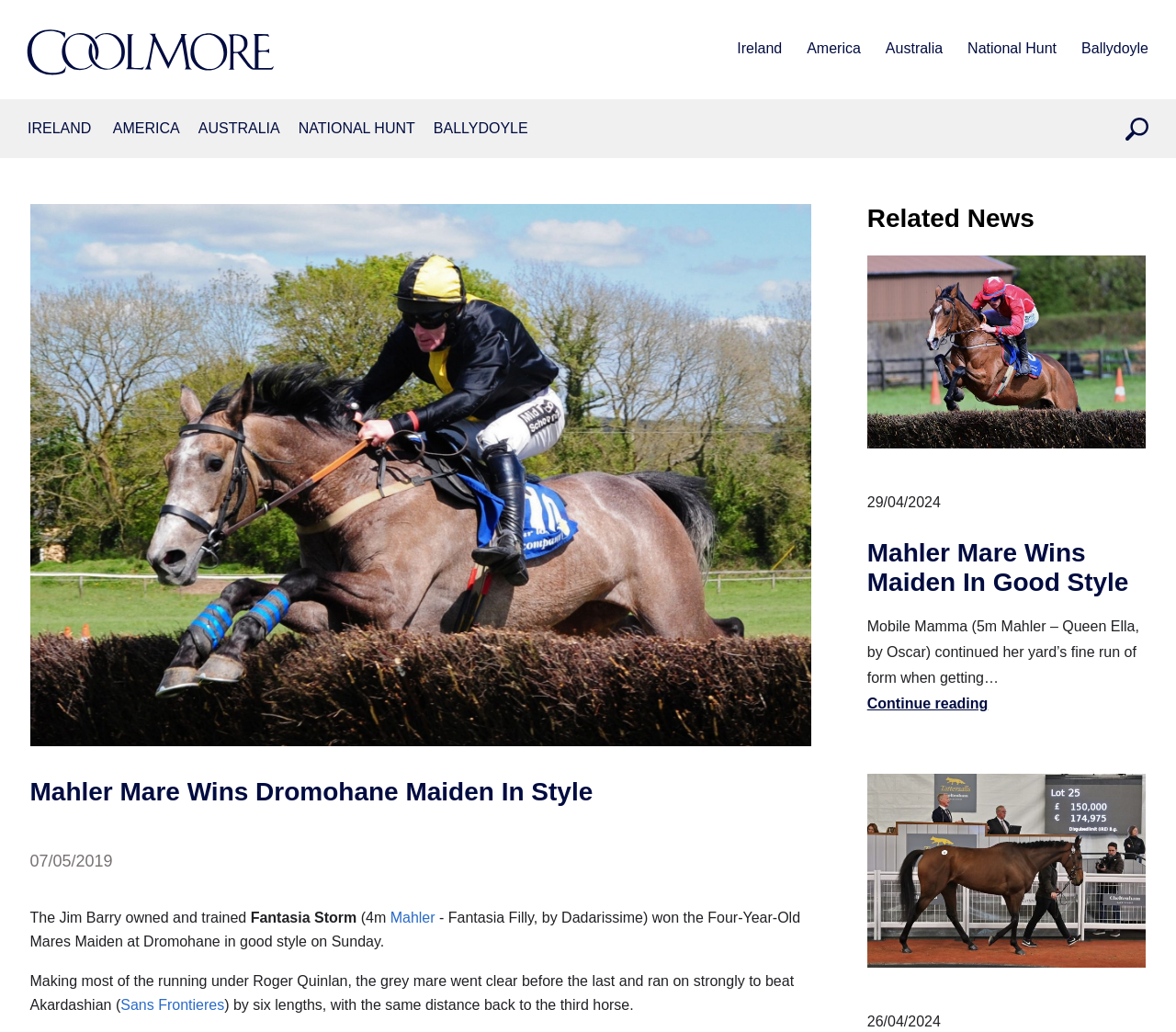Observe the image and answer the following question in detail: What is the name of the jockey who rode the winning horse?

I found the answer by looking at the main content of the webpage, where it says 'Making most of the running under Roger Quinlan, the grey mare went clear before the last and ran on strongly to beat Akardashian...'